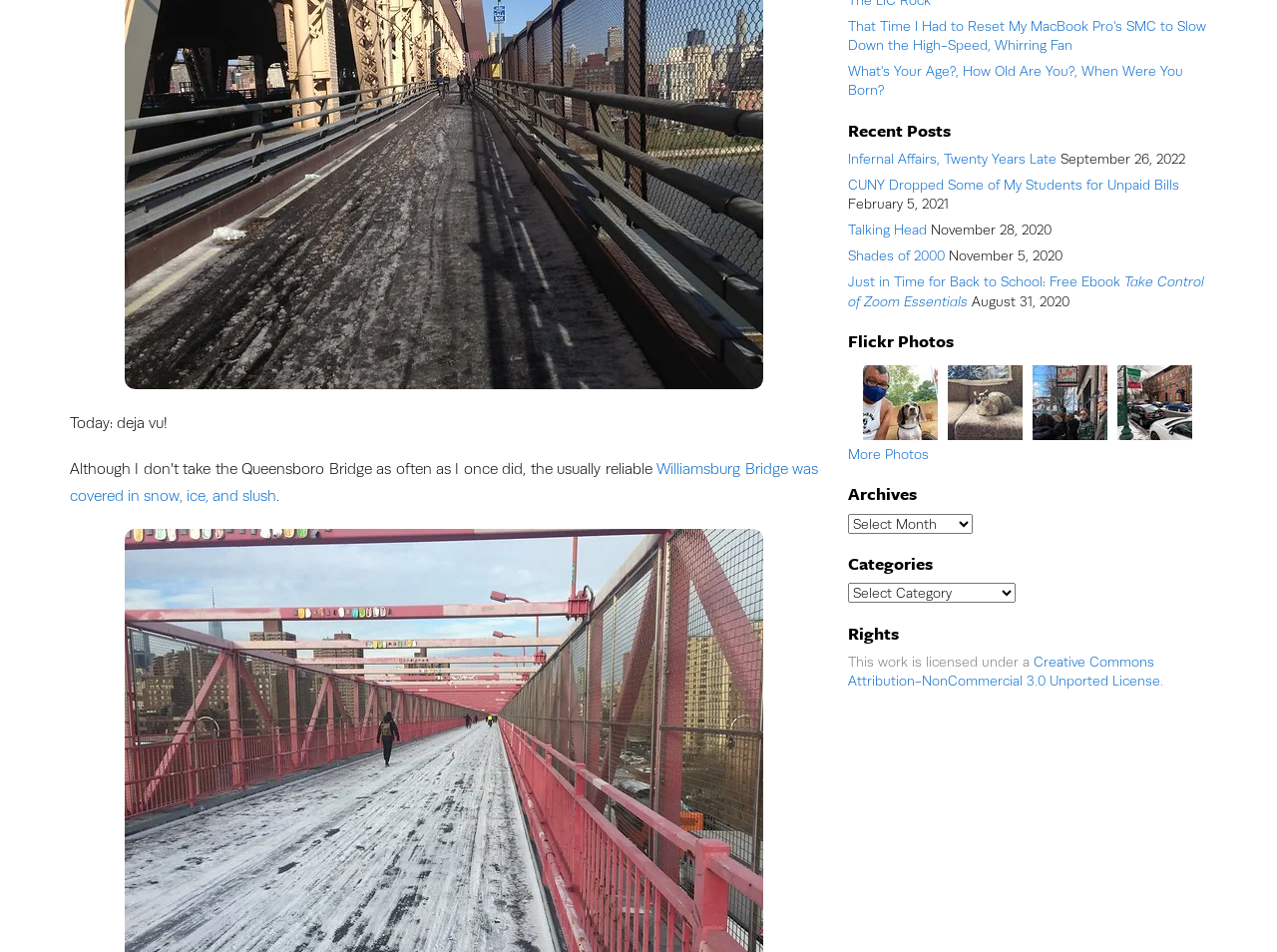Given the element description Shades of 2000, predict the bounding box coordinates for the UI element in the webpage screenshot. The format should be (top-left x, top-left y, bottom-right x, bottom-right y), and the values should be between 0 and 1.

[0.664, 0.26, 0.74, 0.277]